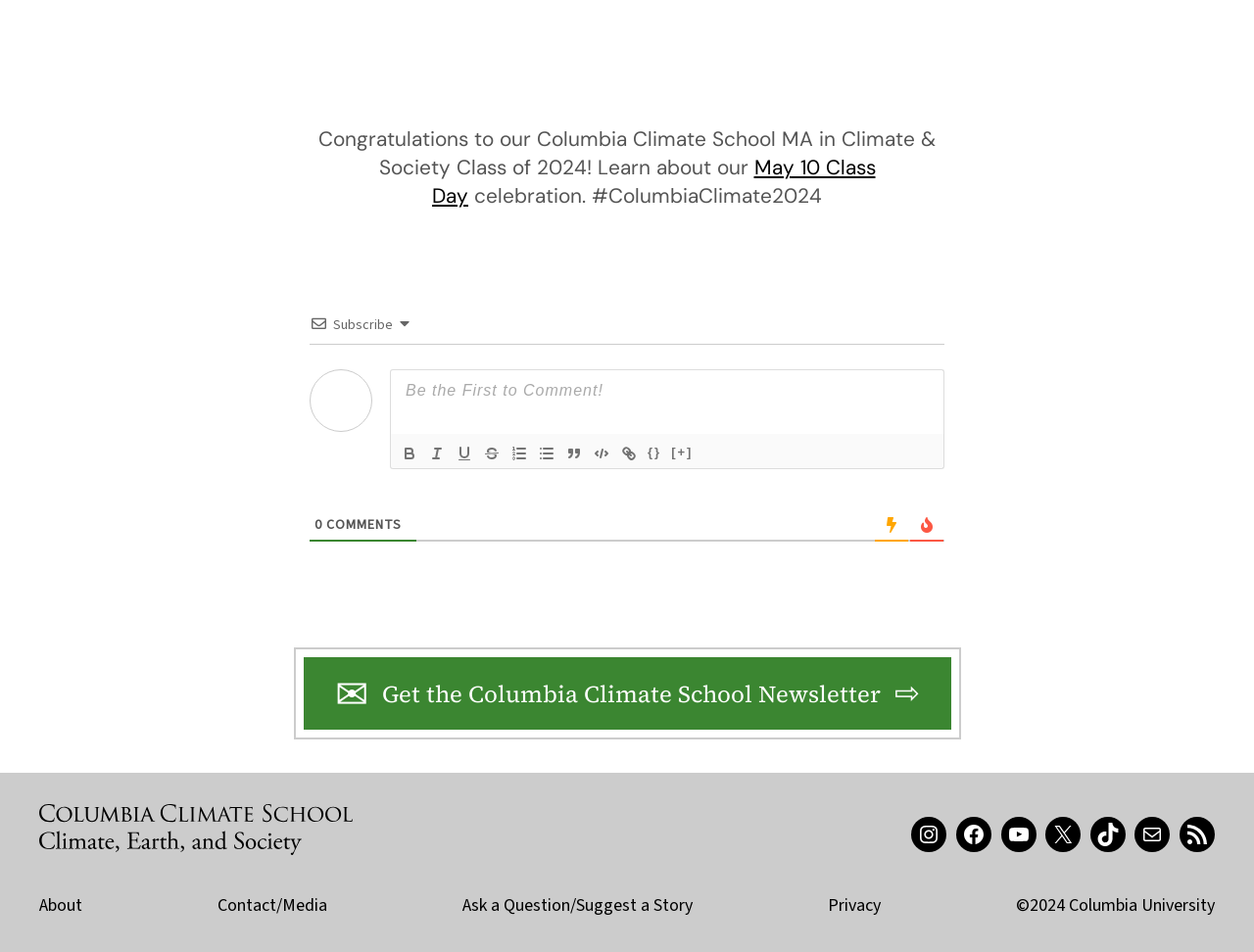Please identify the bounding box coordinates of the element's region that needs to be clicked to fulfill the following instruction: "Get the Columbia Climate School Newsletter". The bounding box coordinates should consist of four float numbers between 0 and 1, i.e., [left, top, right, bottom].

[0.267, 0.712, 0.733, 0.746]